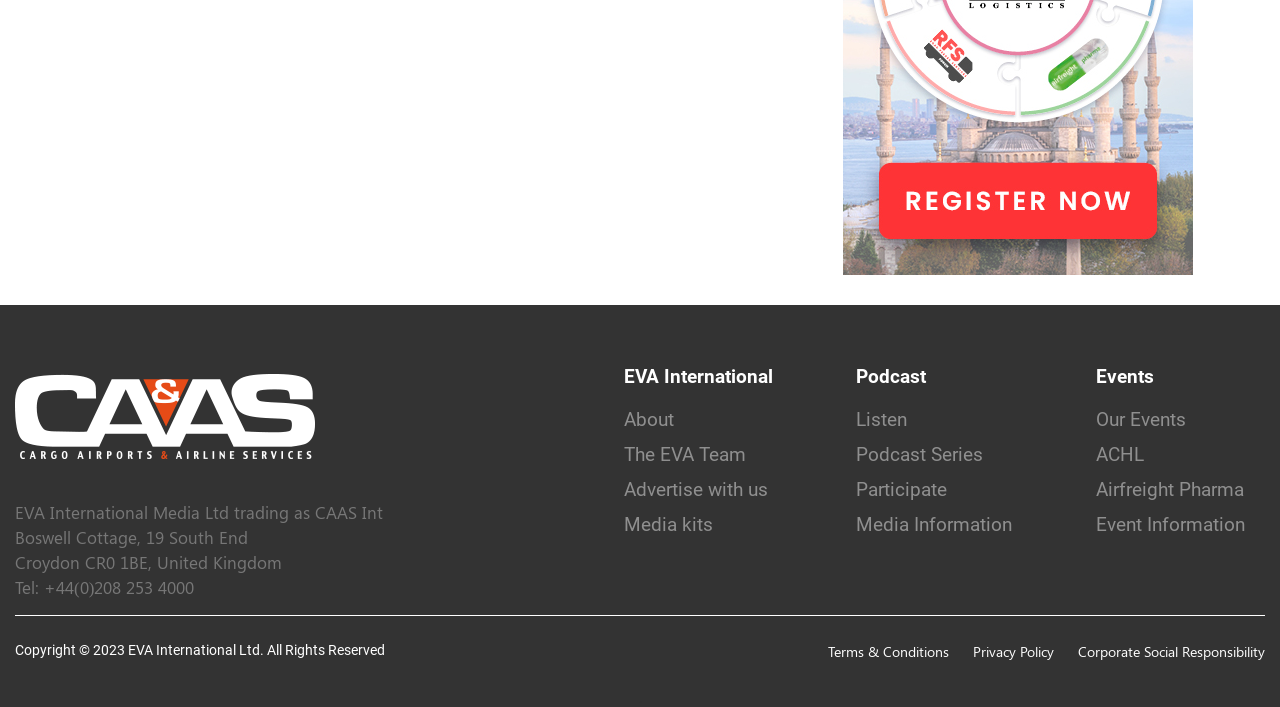Pinpoint the bounding box coordinates of the clickable area needed to execute the instruction: "Listen to the podcast". The coordinates should be specified as four float numbers between 0 and 1, i.e., [left, top, right, bottom].

[0.669, 0.577, 0.791, 0.609]